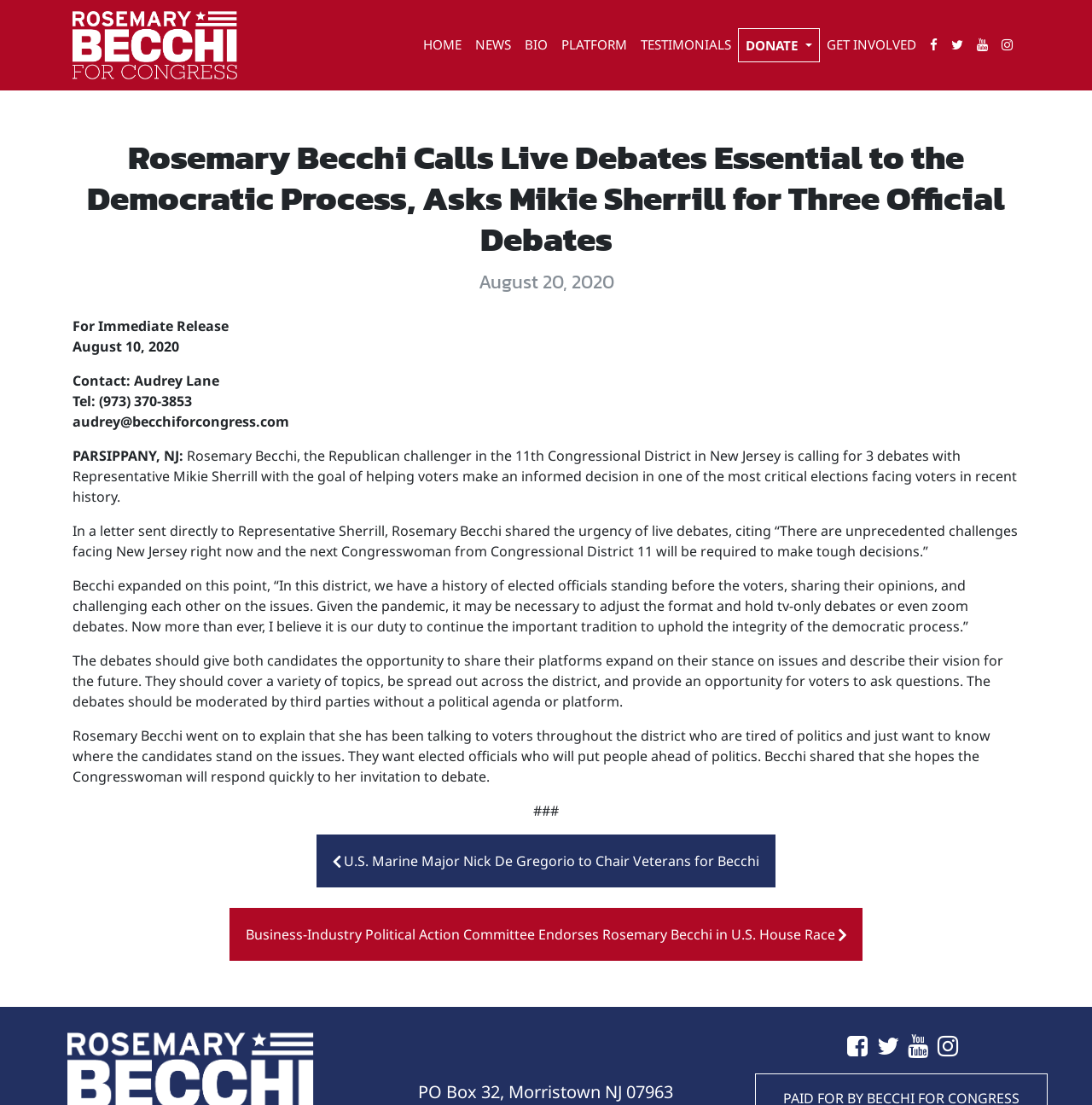Given the description "title="<i class="fa fa-youtube"></i>"", determine the bounding box of the corresponding UI element.

[0.888, 0.025, 0.911, 0.055]